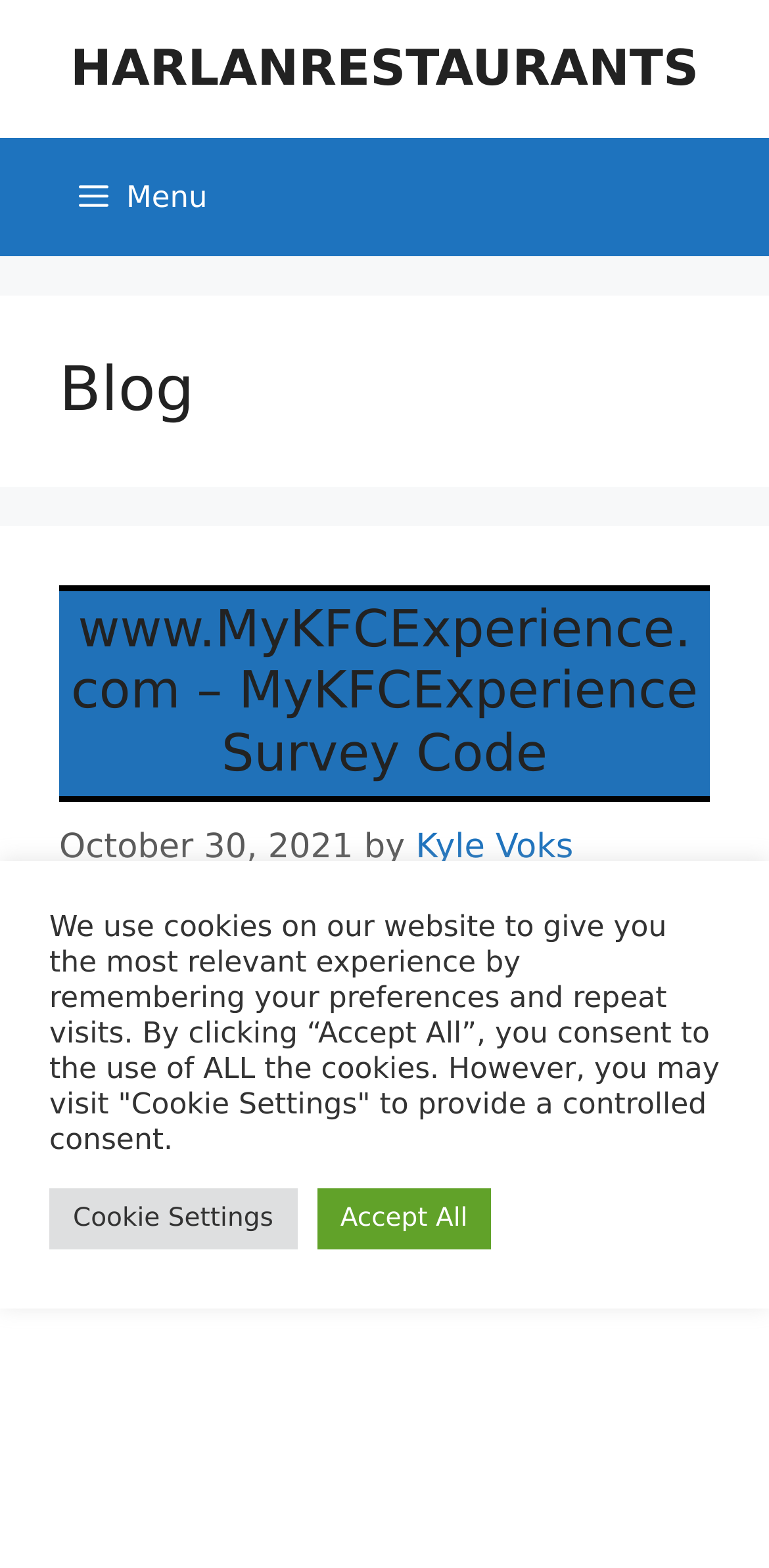Who is the author of the blog post?
Using the image, provide a detailed and thorough answer to the question.

The author of the blog post can be found in the content section, which contains a link with the text 'Kyle Voks' next to the text 'by'.